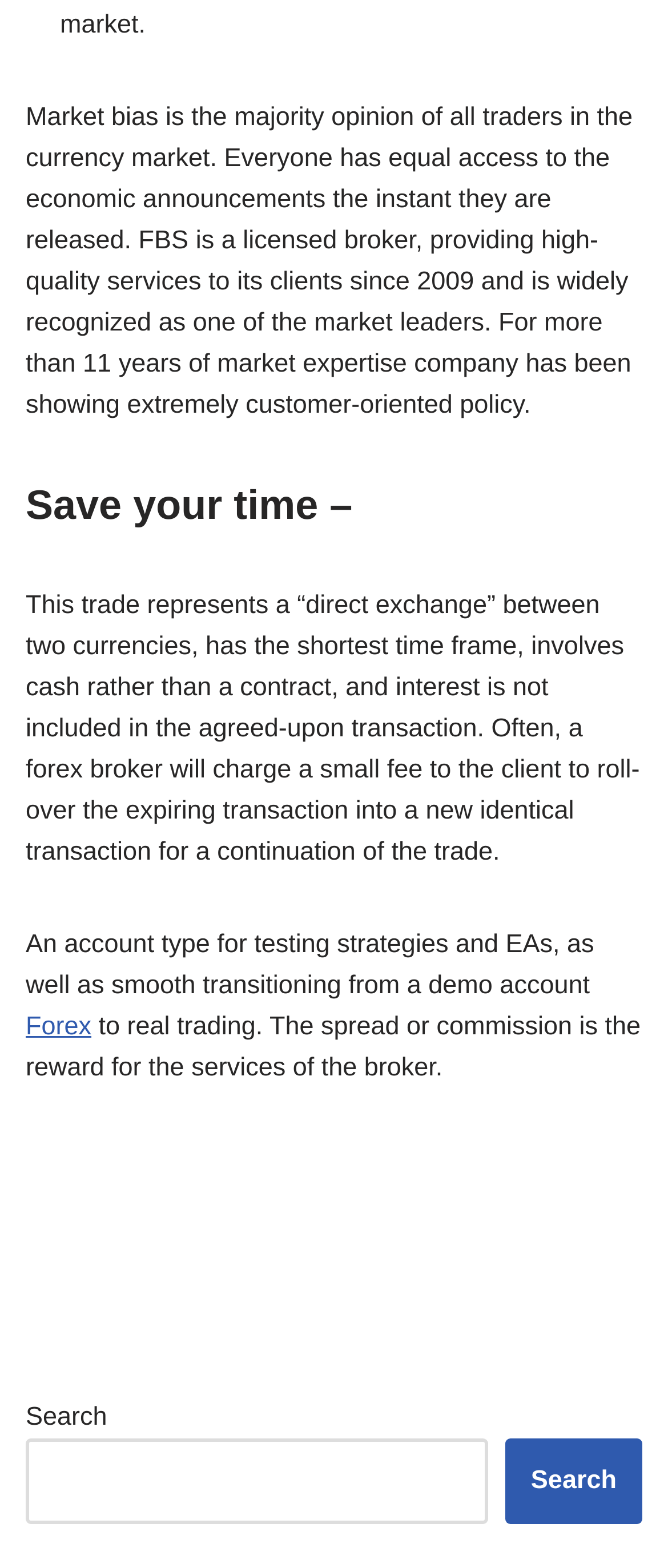From the screenshot, find the bounding box of the UI element matching this description: "Forex". Supply the bounding box coordinates in the form [left, top, right, bottom], each a float between 0 and 1.

[0.038, 0.646, 0.137, 0.664]